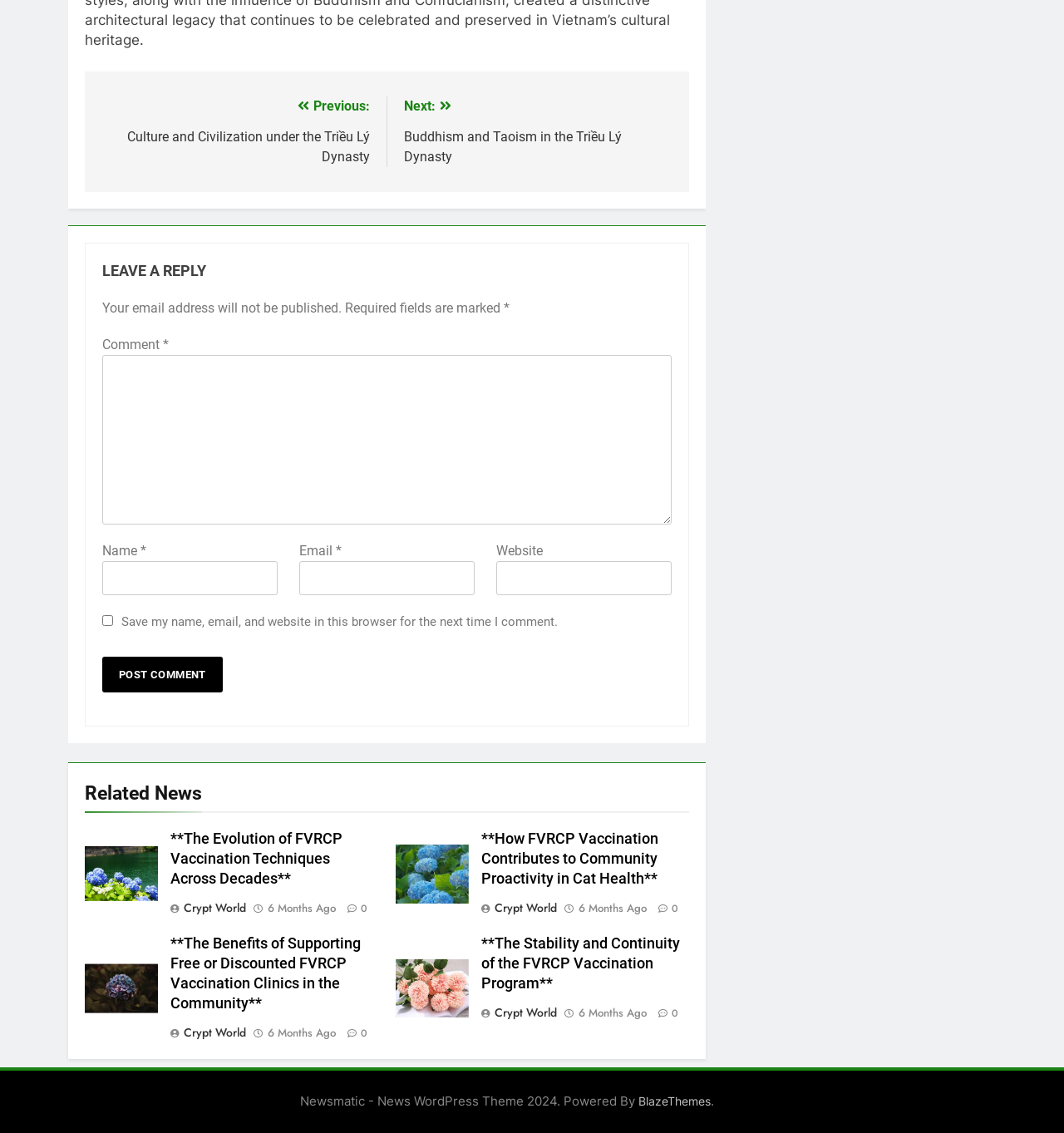Please answer the following question using a single word or phrase: What is the purpose of the comment section?

Leave a reply